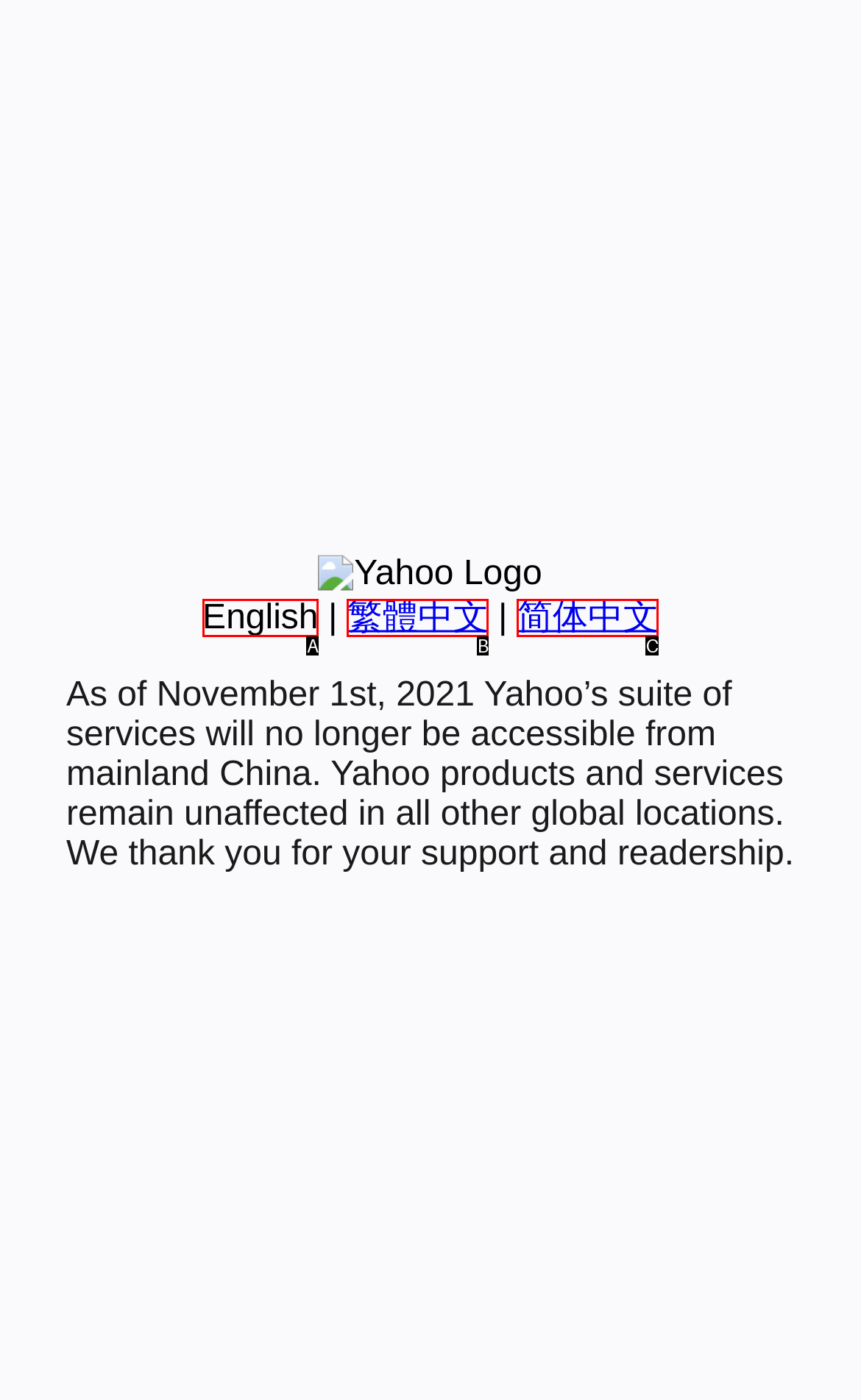Determine the HTML element that best aligns with the description: 简体中文
Answer with the appropriate letter from the listed options.

C